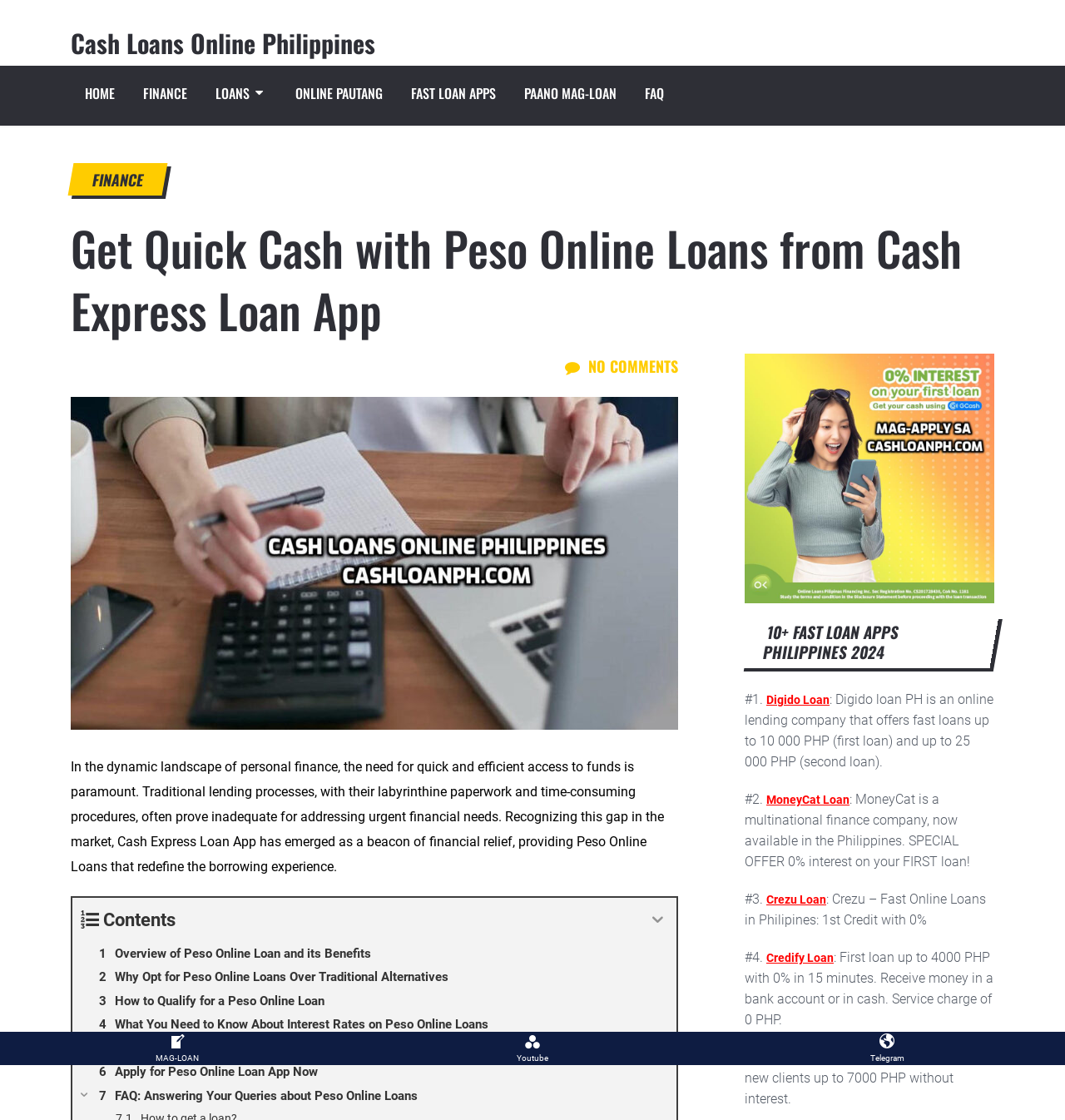Determine the main heading of the webpage and generate its text.

Get Quick Cash with Peso Online Loans from Cash Express Loan App